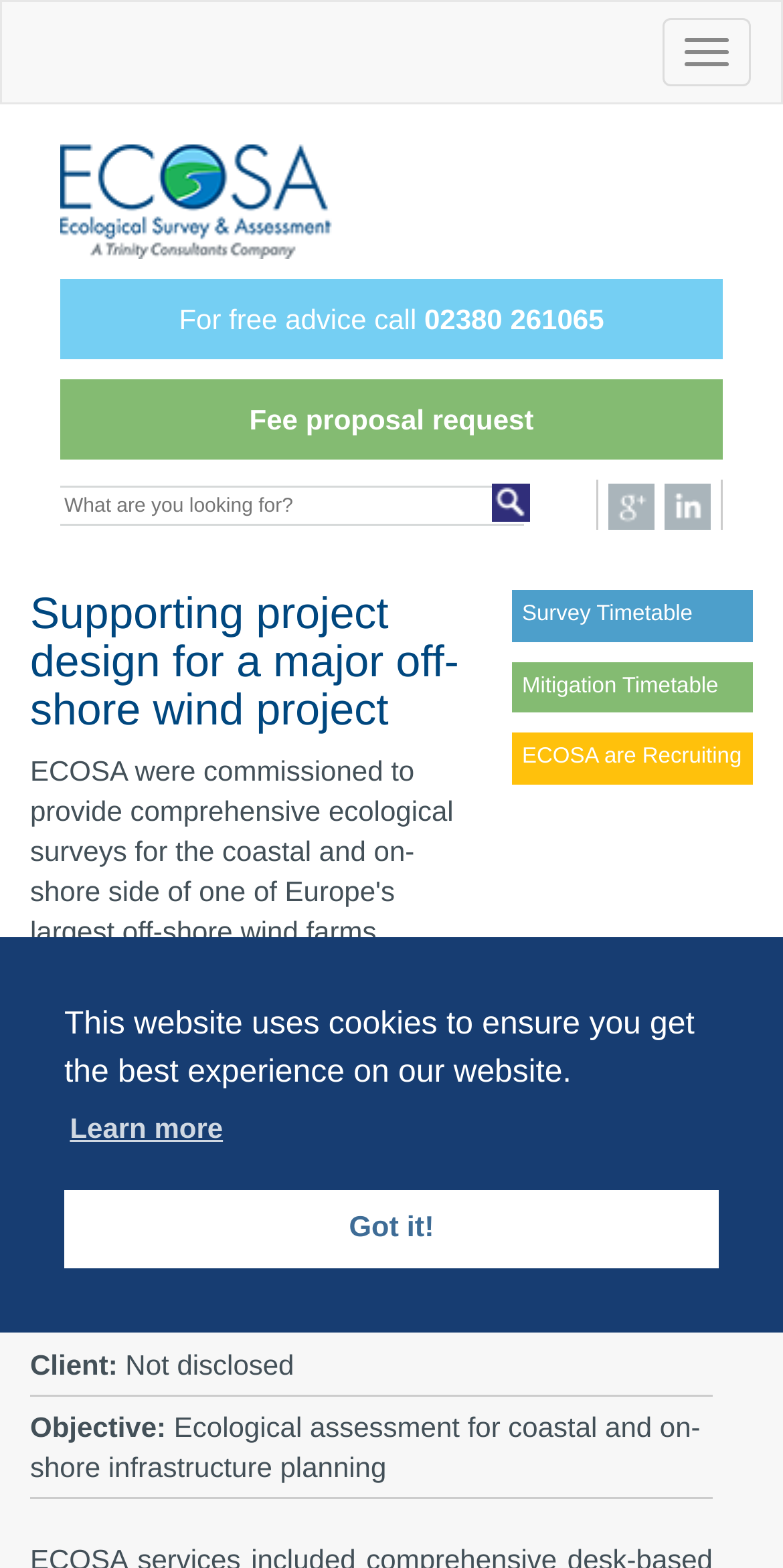Show the bounding box coordinates of the element that should be clicked to complete the task: "Switch to Text".

None